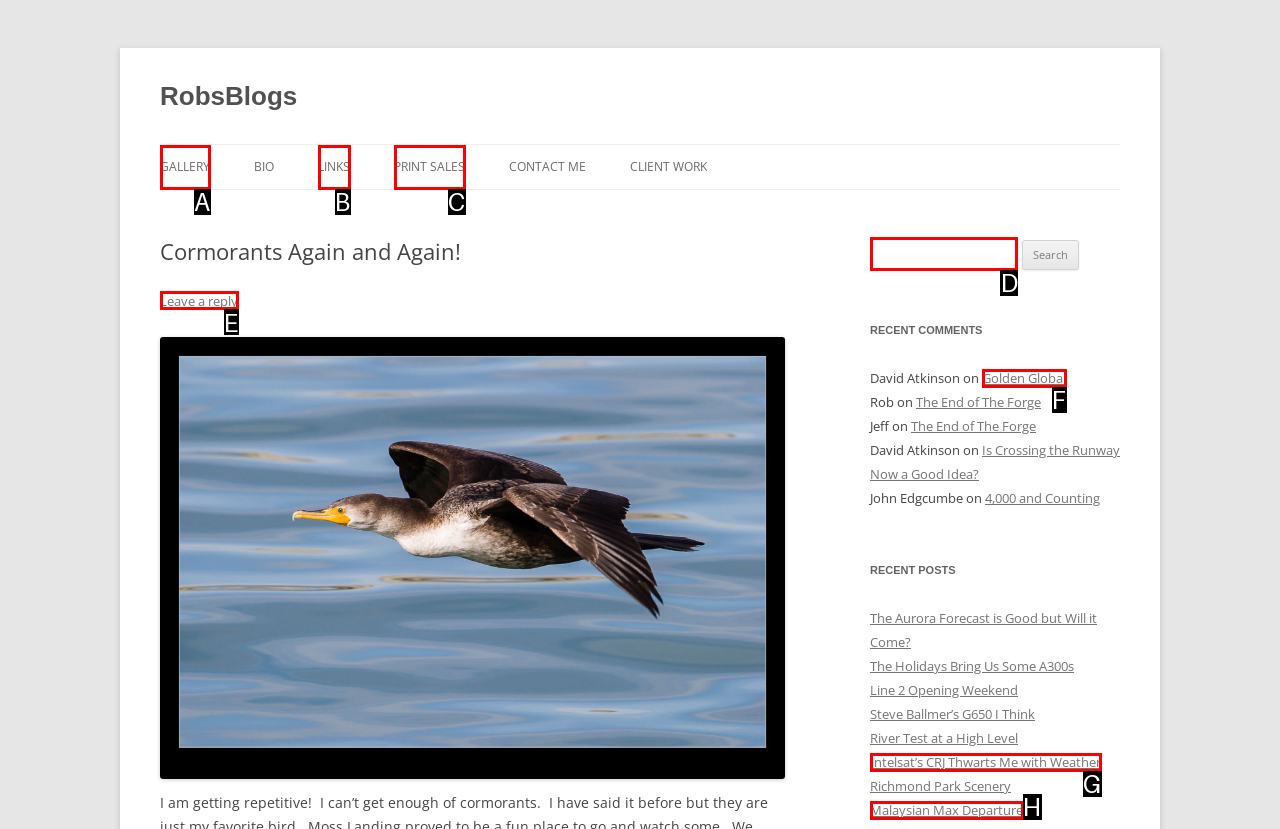Please indicate which HTML element to click in order to fulfill the following task: Learn about residential services Respond with the letter of the chosen option.

None